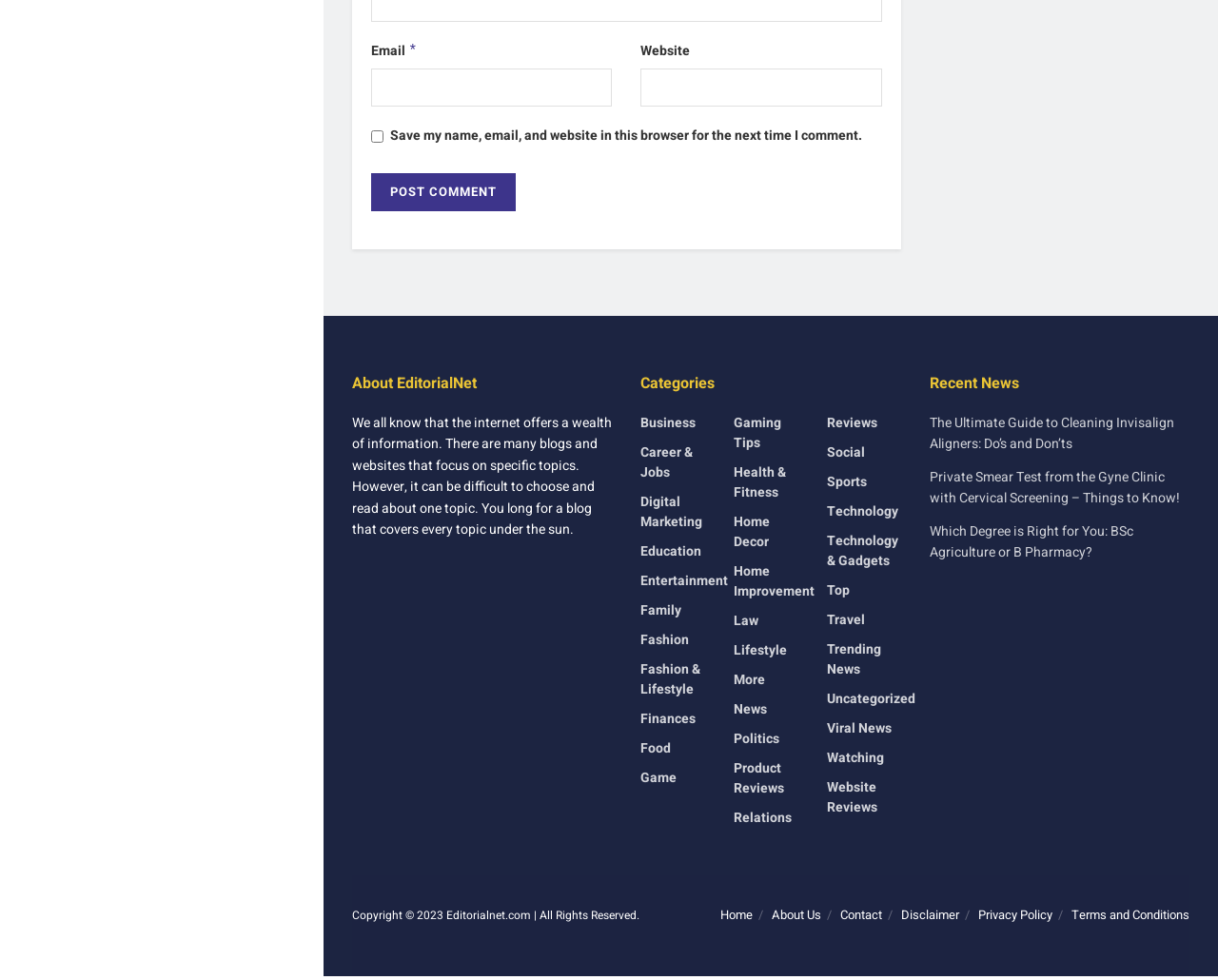Identify the bounding box coordinates of the area you need to click to perform the following instruction: "Visit the 'Business' category".

[0.526, 0.421, 0.571, 0.442]